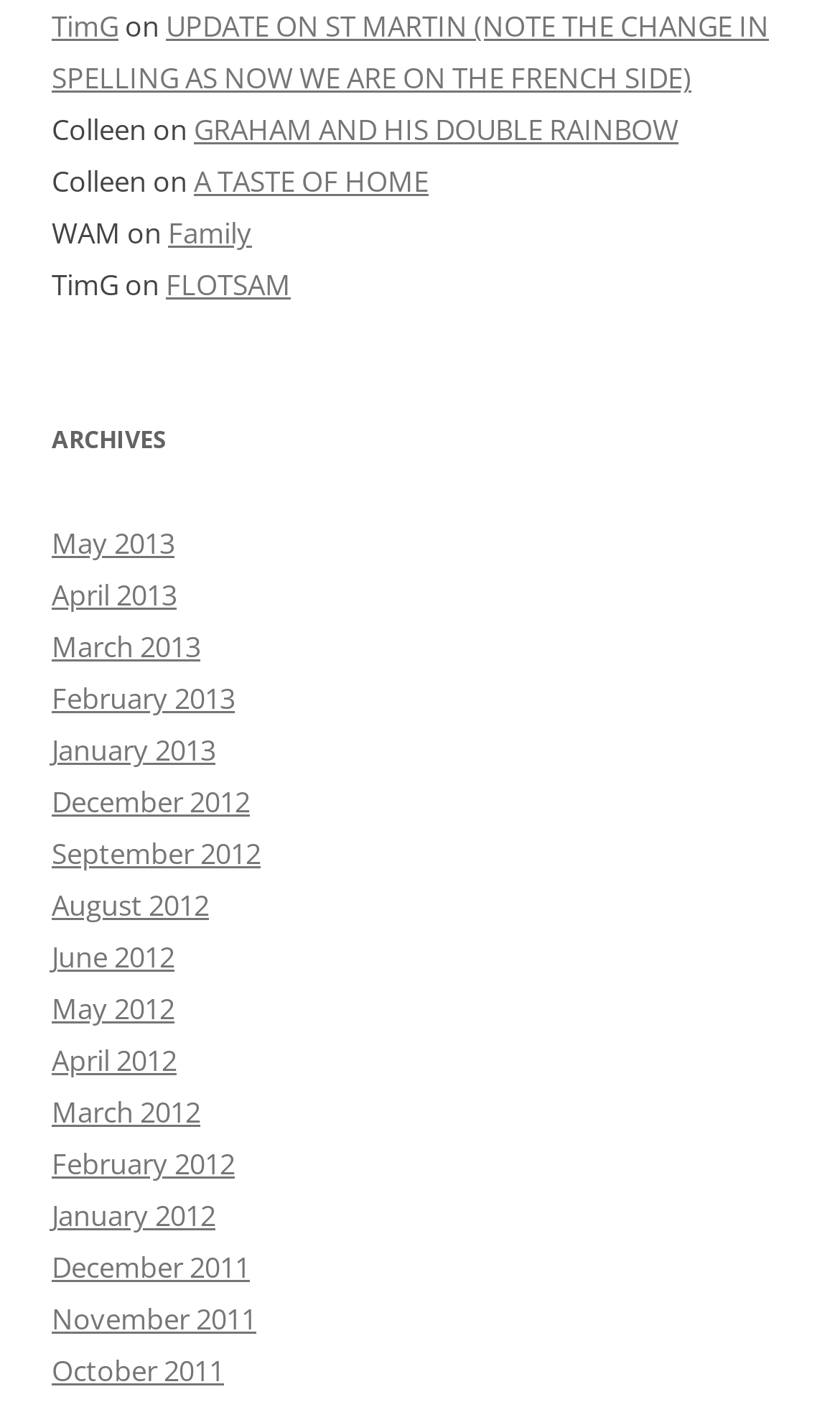Who is mentioned alongside Graham?
With the help of the image, please provide a detailed response to the question.

Graham is mentioned alongside 'his double rainbow' in one of the links on the webpage, which is titled 'GRAHAM AND HIS DOUBLE RAINBOW'.